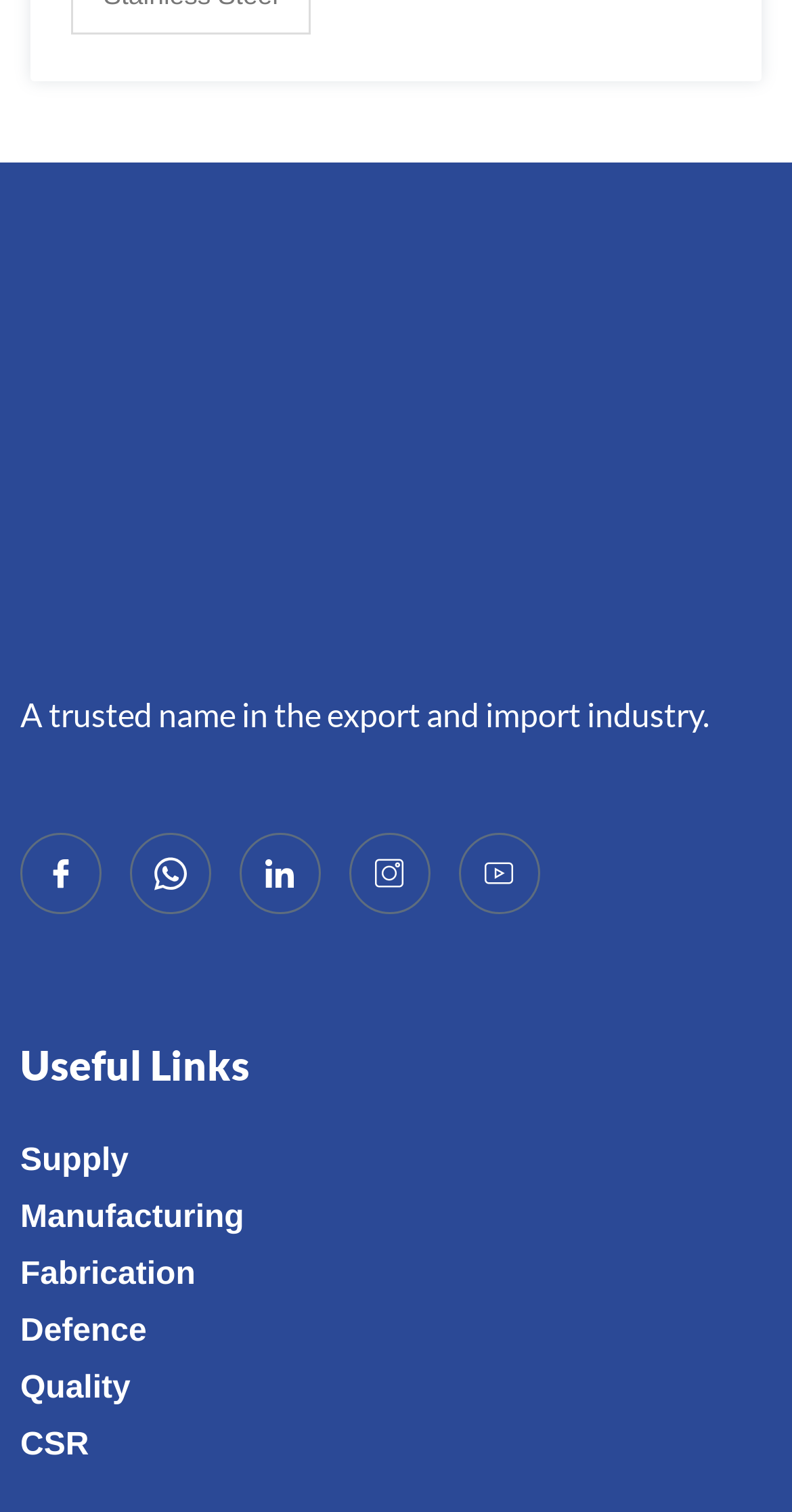Look at the image and write a detailed answer to the question: 
How many social media links are present?

There are five link elements with OCR text 'Facebook', 'Whatsapp', 'LinkedIn', 'Instagram', and 'Youtube', which are commonly used social media platforms.